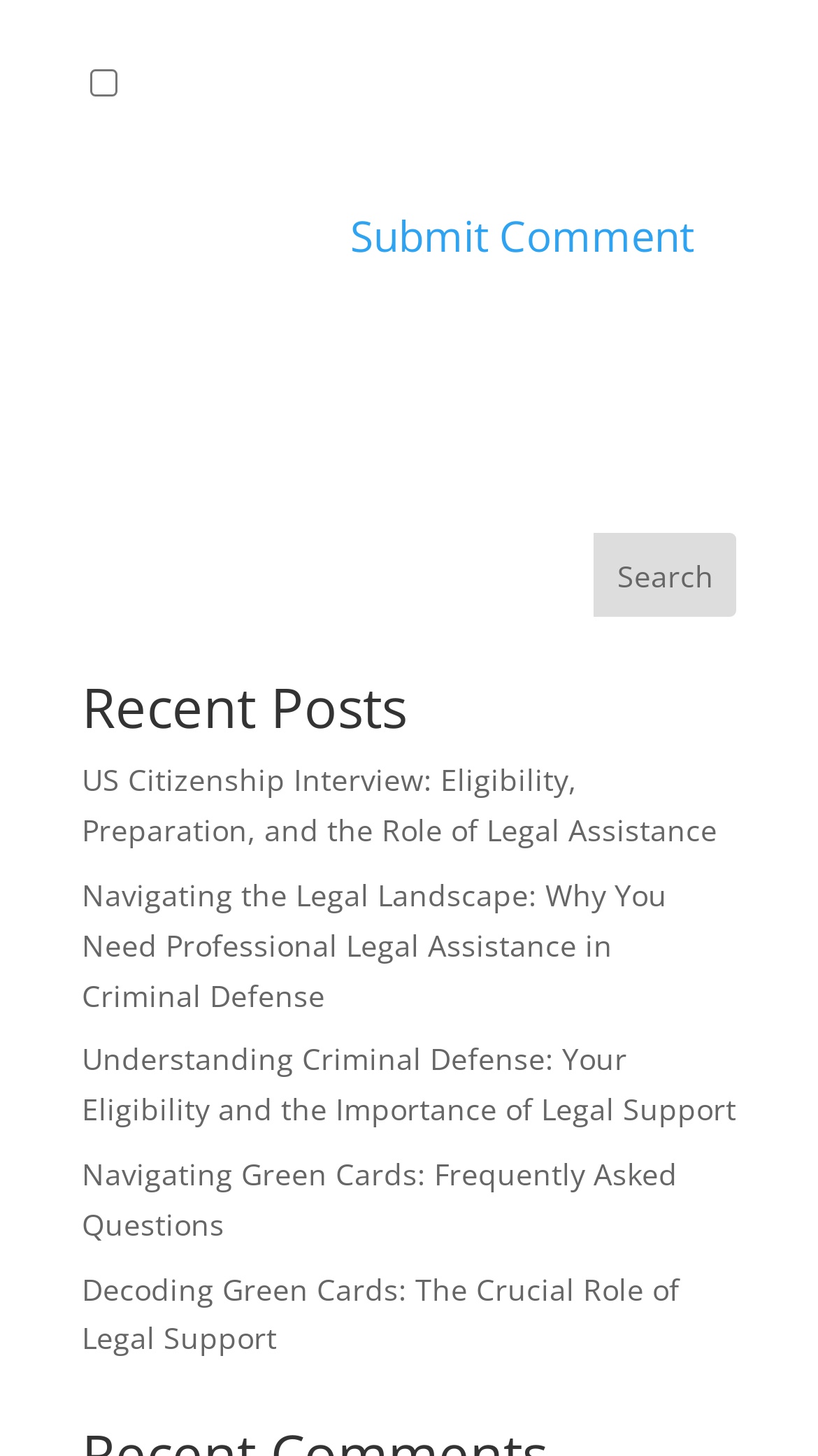Please find the bounding box coordinates for the clickable element needed to perform this instruction: "Search for something".

[0.727, 0.366, 0.9, 0.424]